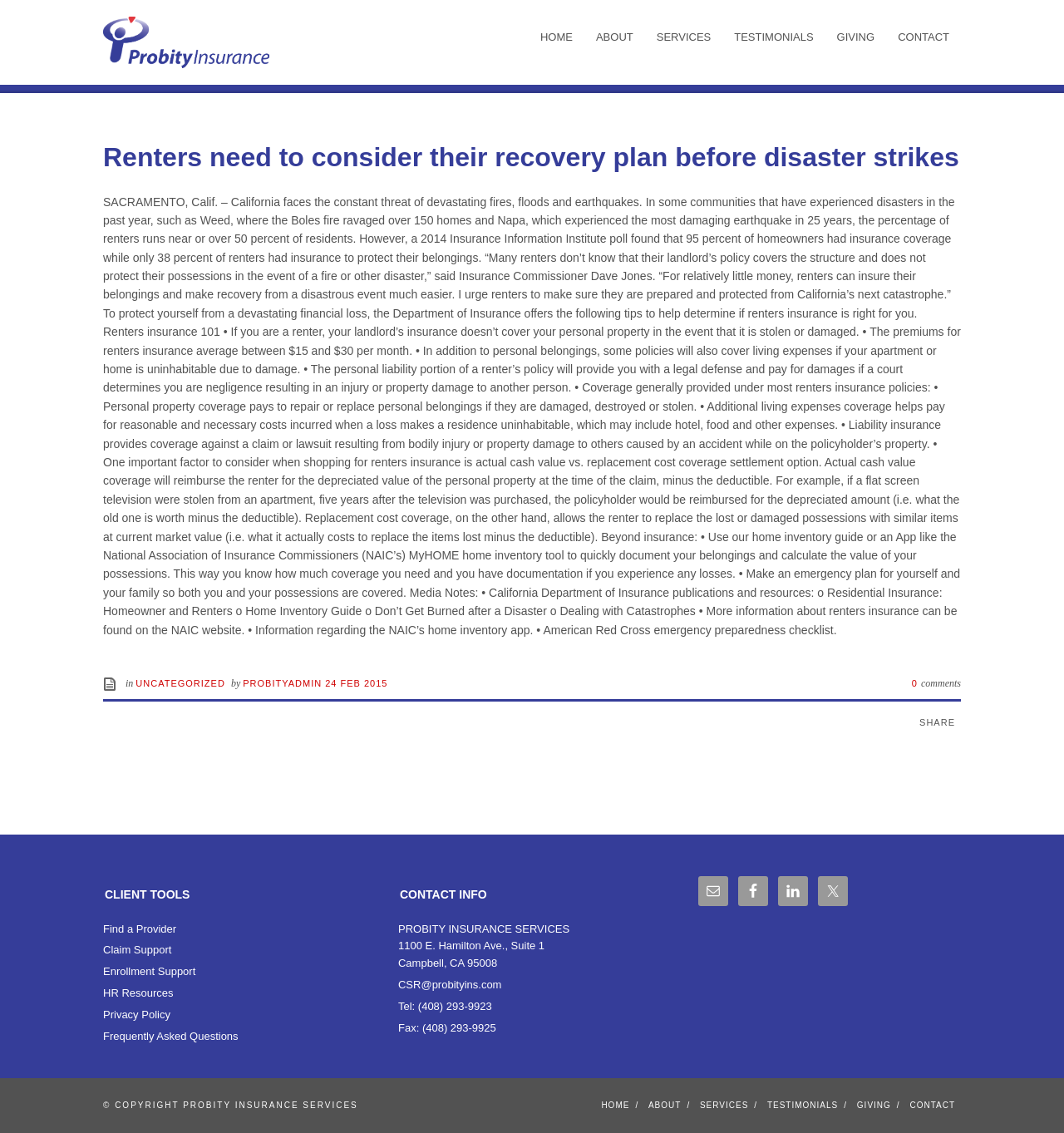Please locate the clickable area by providing the bounding box coordinates to follow this instruction: "Click on the HOME link".

[0.497, 0.024, 0.549, 0.042]